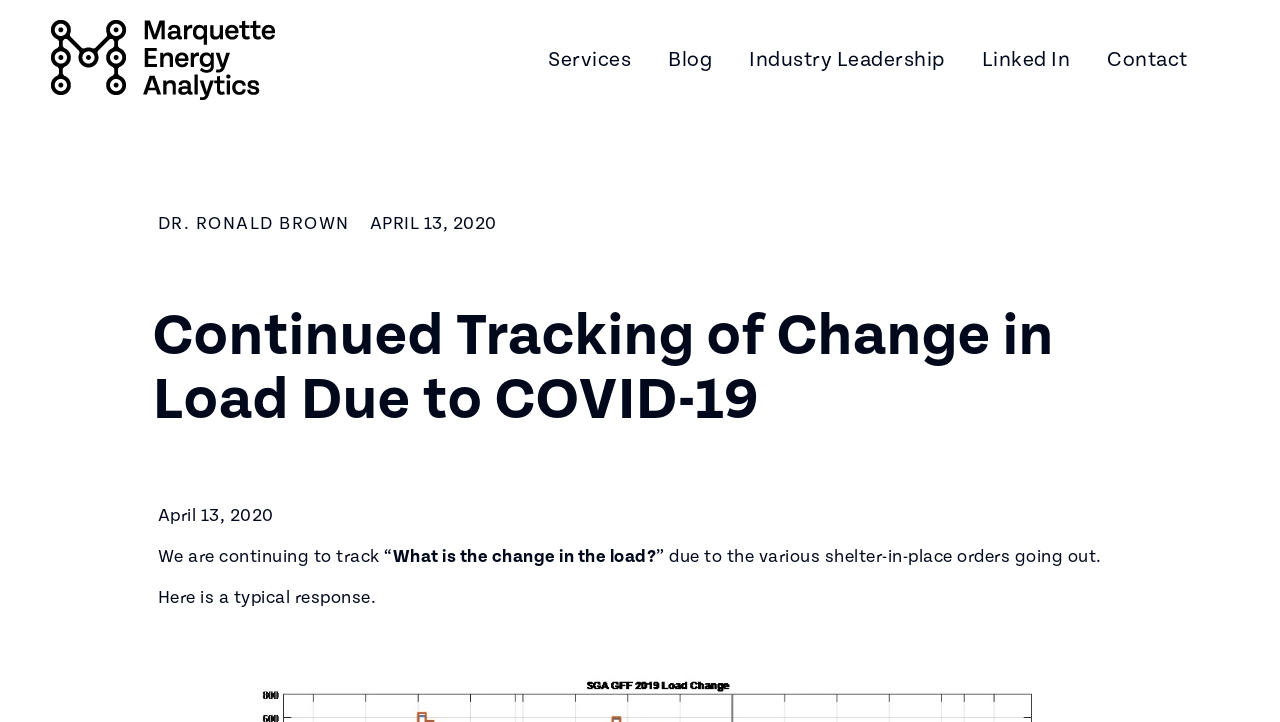What is the date of the blog post?
Please respond to the question with a detailed and well-explained answer.

The date of the blog post is obtained from the link 'APRIL 13, 2020' and the static text 'April 13, 2020'.